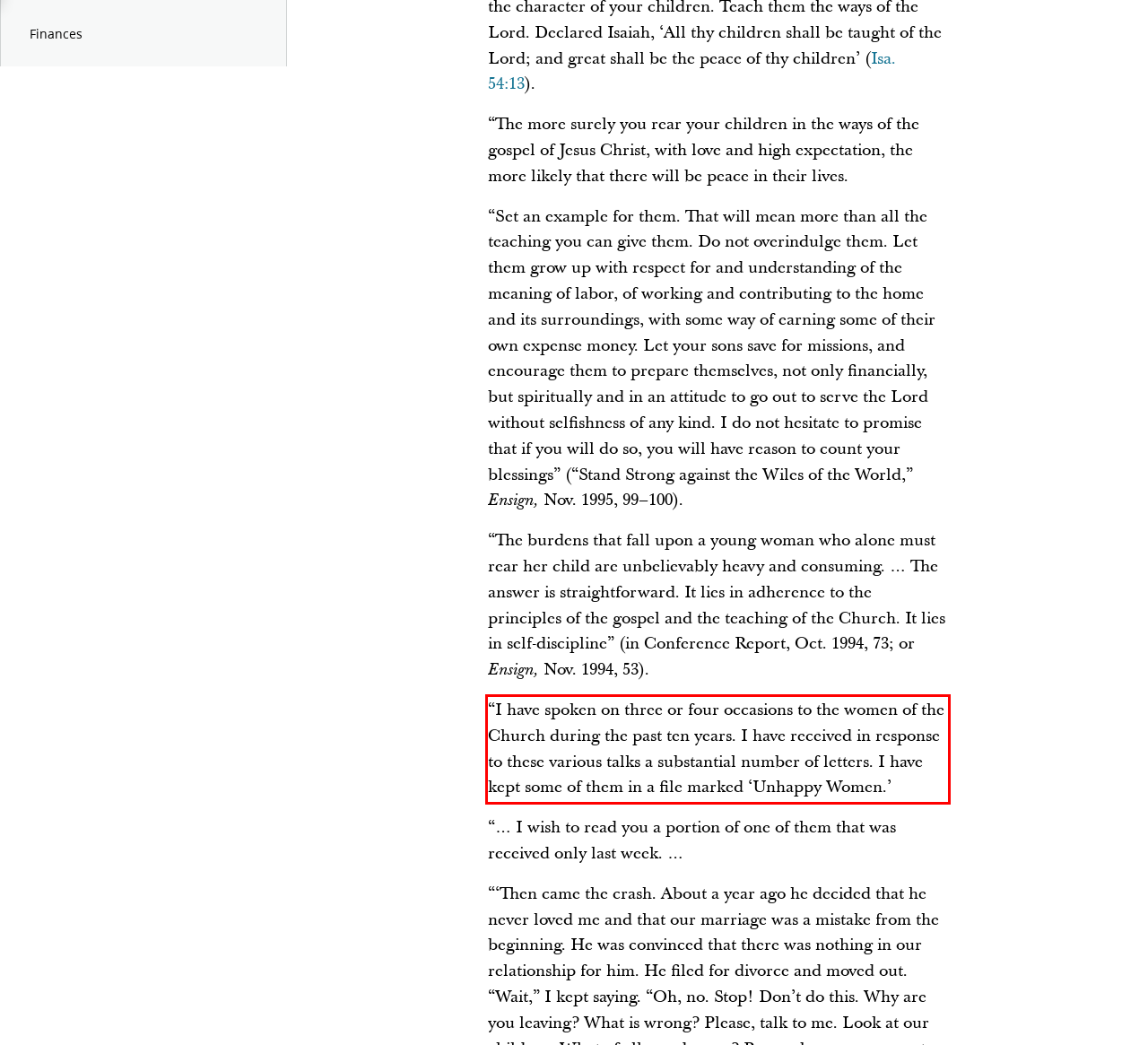You are given a screenshot showing a webpage with a red bounding box. Perform OCR to capture the text within the red bounding box.

“I have spoken on three or four occasions to the women of the Church during the past ten years. I have received in response to these various talks a substantial number of letters. I have kept some of them in a file marked ‘Unhappy Women.’